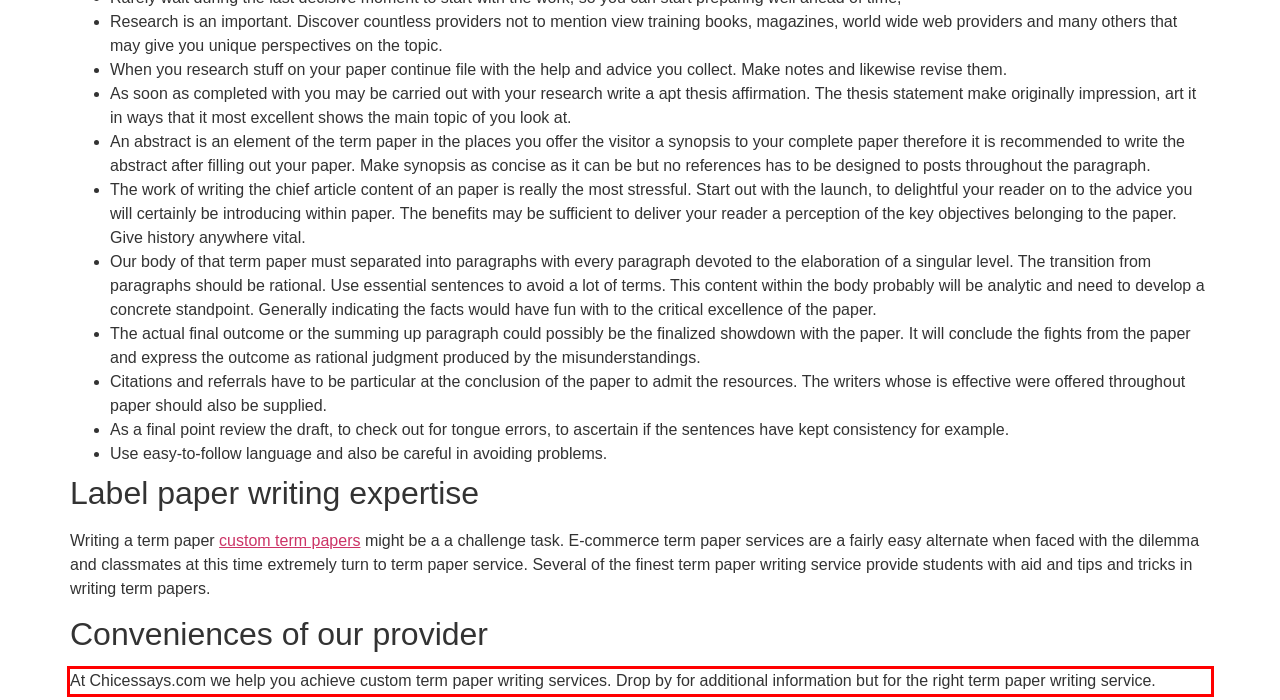In the screenshot of the webpage, find the red bounding box and perform OCR to obtain the text content restricted within this red bounding box.

At Chicessays.com we help you achieve custom term paper writing services. Drop by for additional information but for the right term paper writing service.